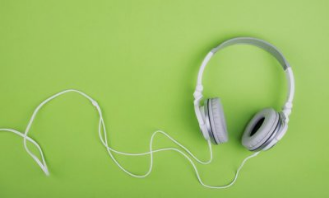What is the shape of the headphones' headband?
Please provide a single word or phrase in response based on the screenshot.

Slightly curved